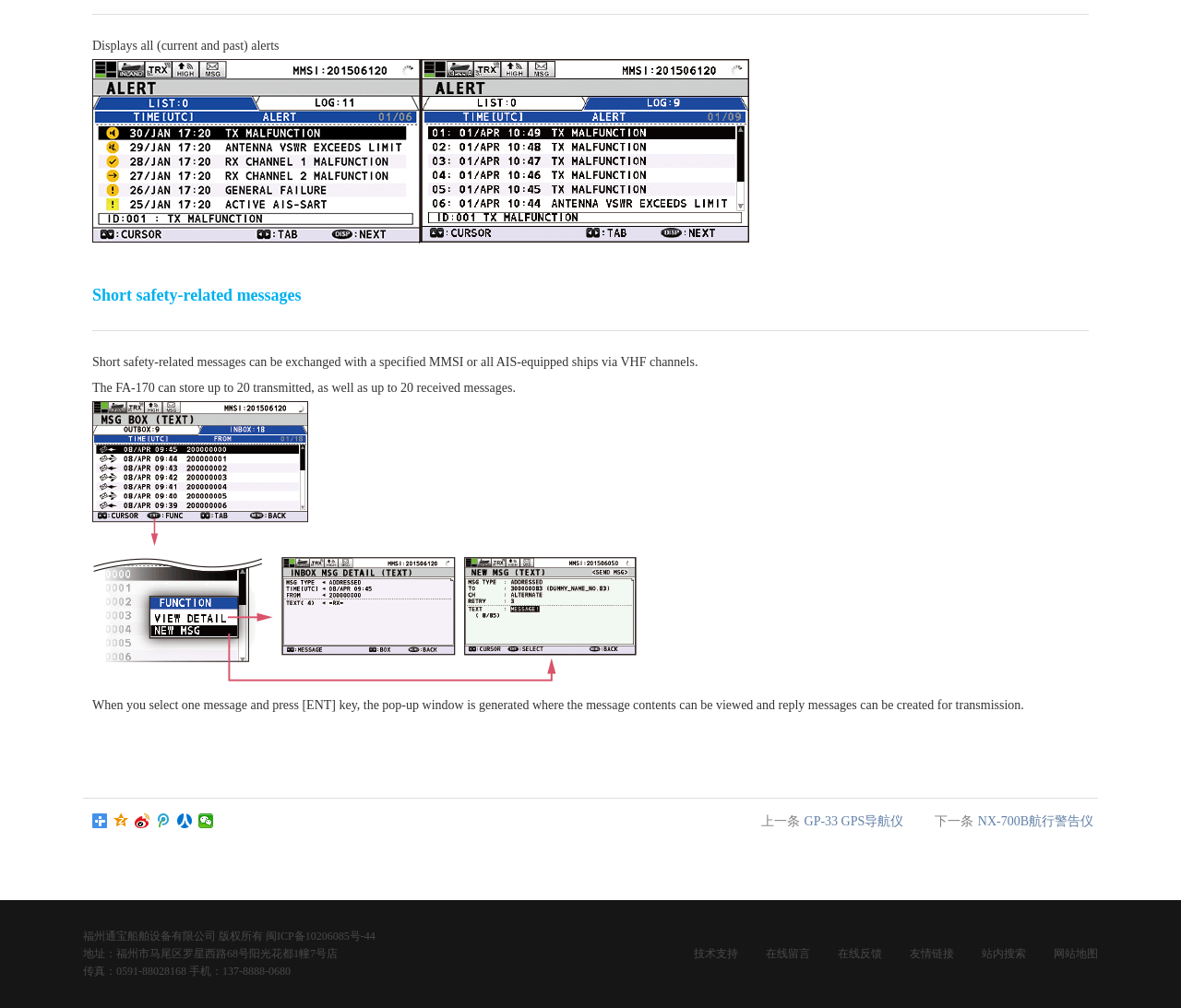What is the name of the device shown in the images?
Please provide a comprehensive answer based on the contents of the image.

The images on the webpage show a device with the name 'FA-170 AIS自动识别仪' which is an AIS automatic identification system.